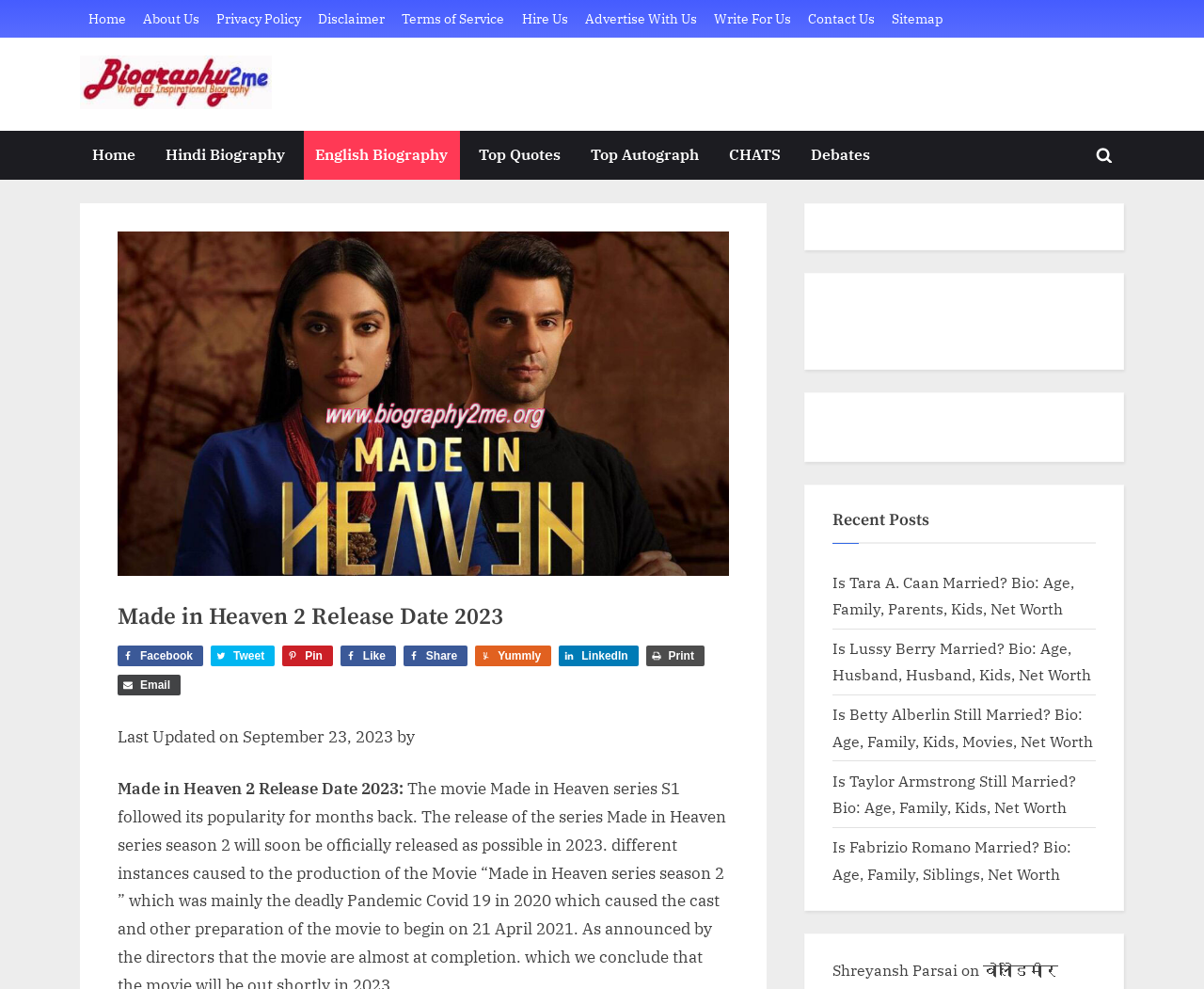Find and indicate the bounding box coordinates of the region you should select to follow the given instruction: "Click on the Facebook link".

[0.098, 0.652, 0.169, 0.673]